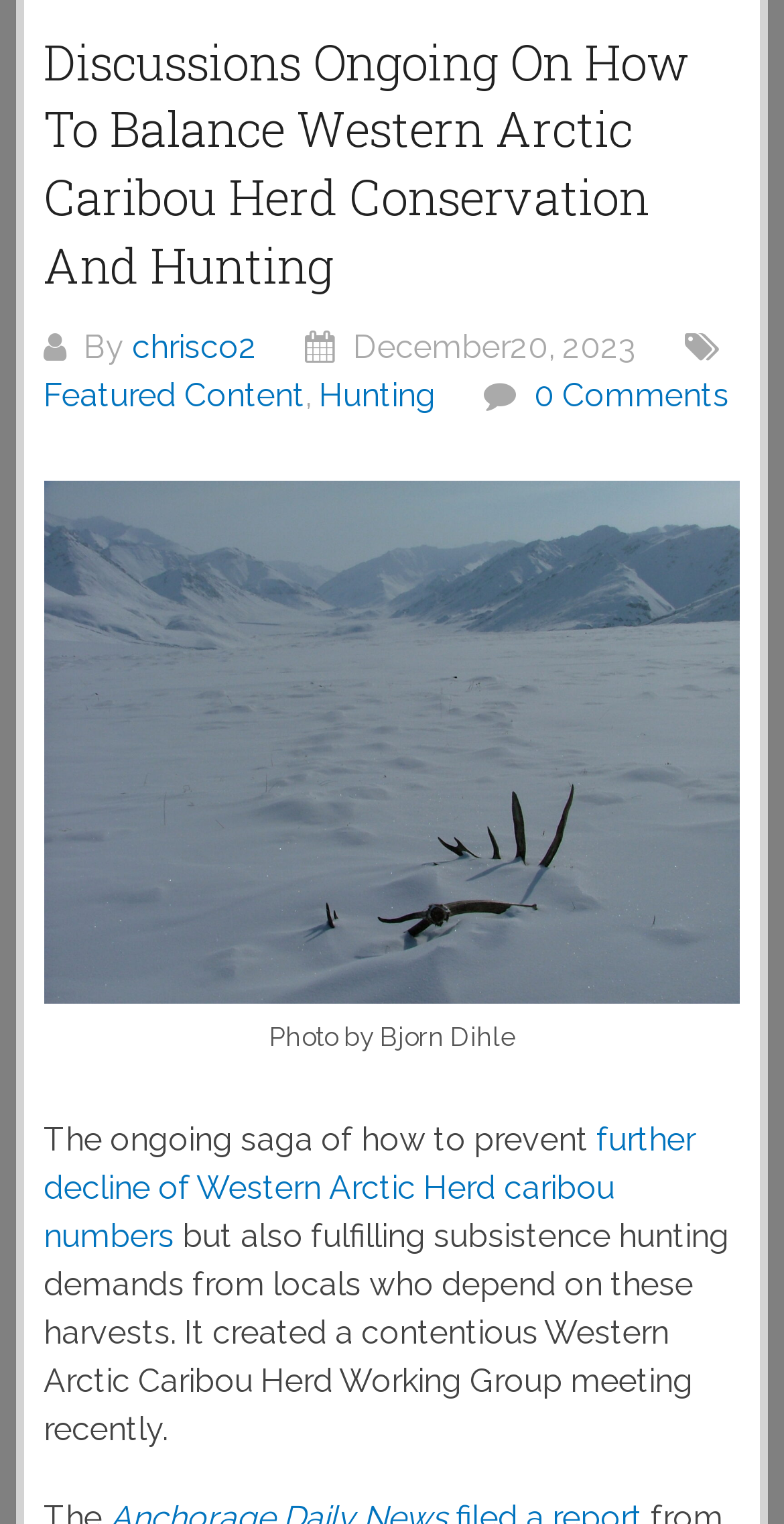Identify the bounding box for the UI element specified in this description: "chrisco2". The coordinates must be four float numbers between 0 and 1, formatted as [left, top, right, bottom].

[0.168, 0.215, 0.327, 0.24]